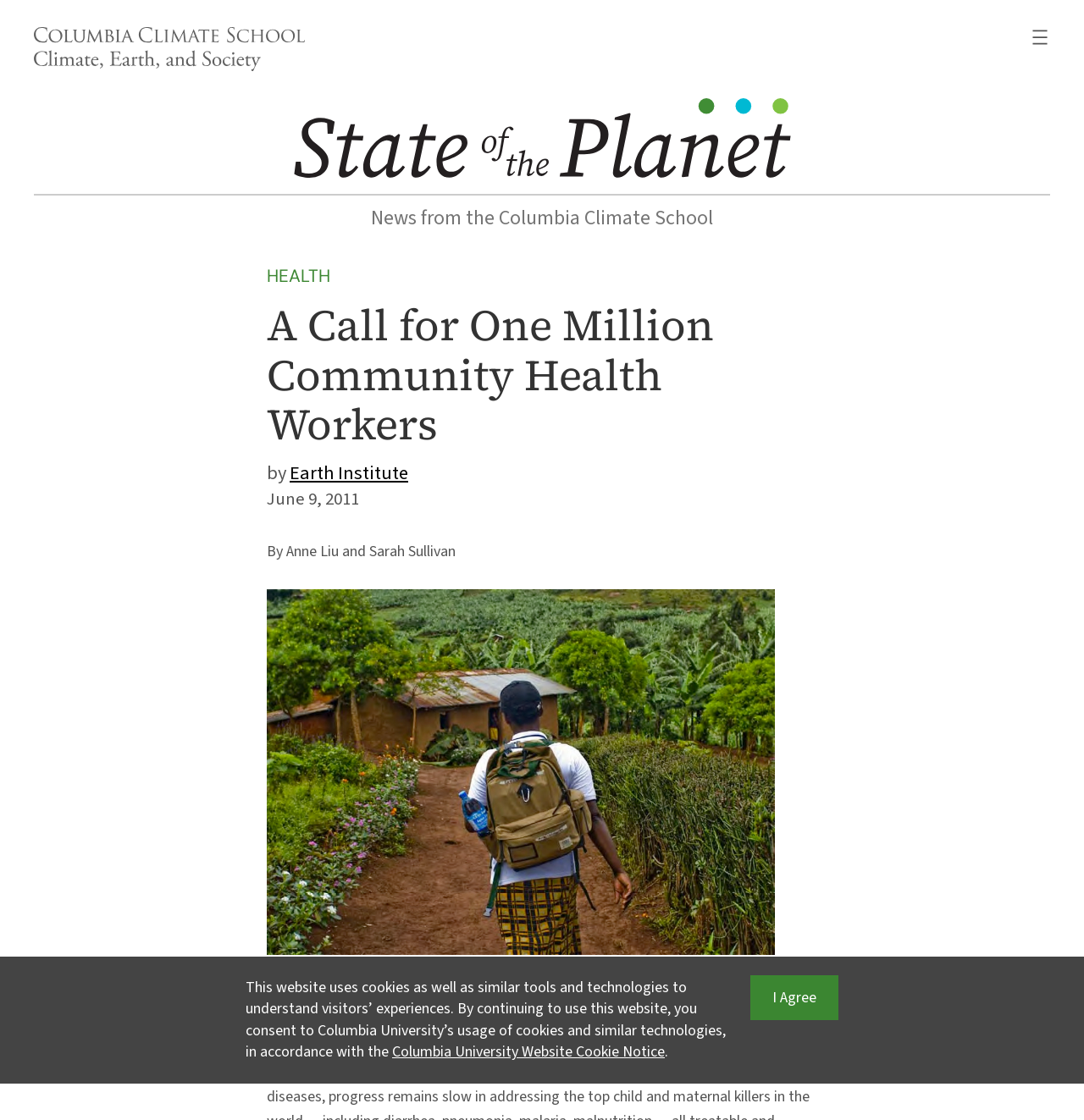What is the topic of the news article?
Use the screenshot to answer the question with a single word or phrase.

Community Health Workers